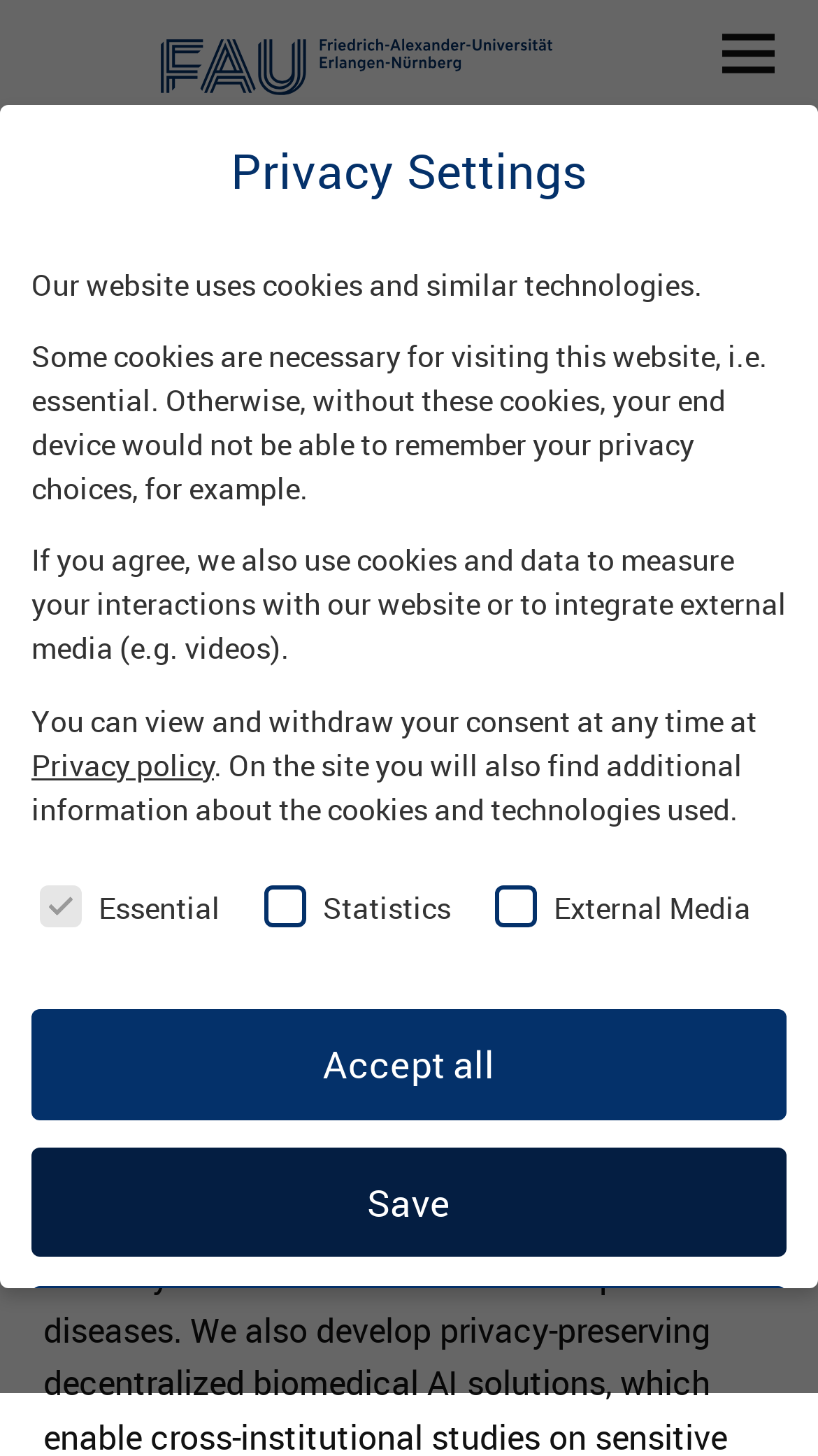Provide a short answer using a single word or phrase for the following question: 
What is the email address of the professor?

david.b.blumenthal@fau.de